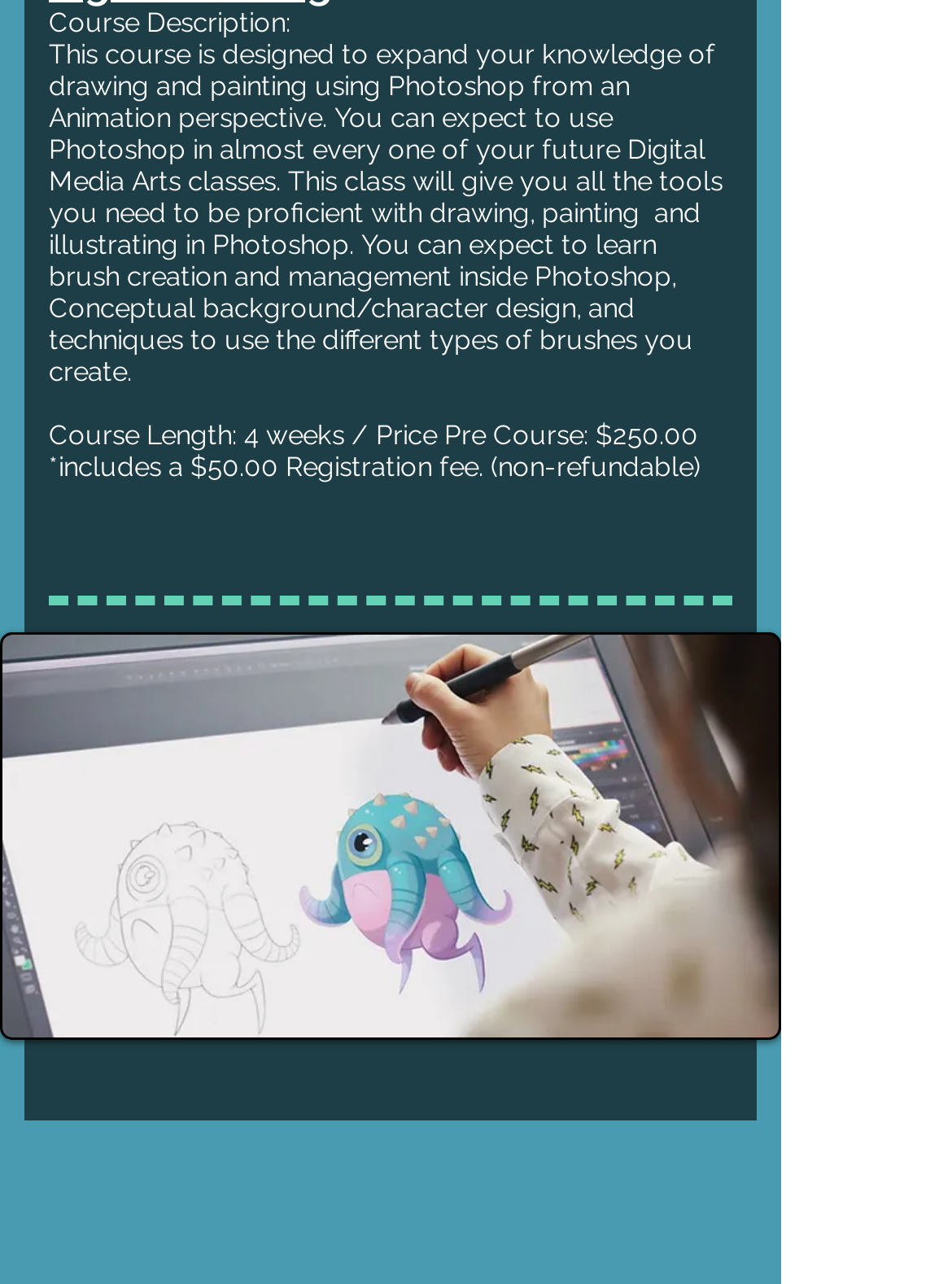Extract the bounding box coordinates of the UI element described: "aria-label="Facebook"". Provide the coordinates in the format [left, top, right, bottom] with values ranging from 0 to 1.

[0.095, 0.933, 0.185, 1.0]